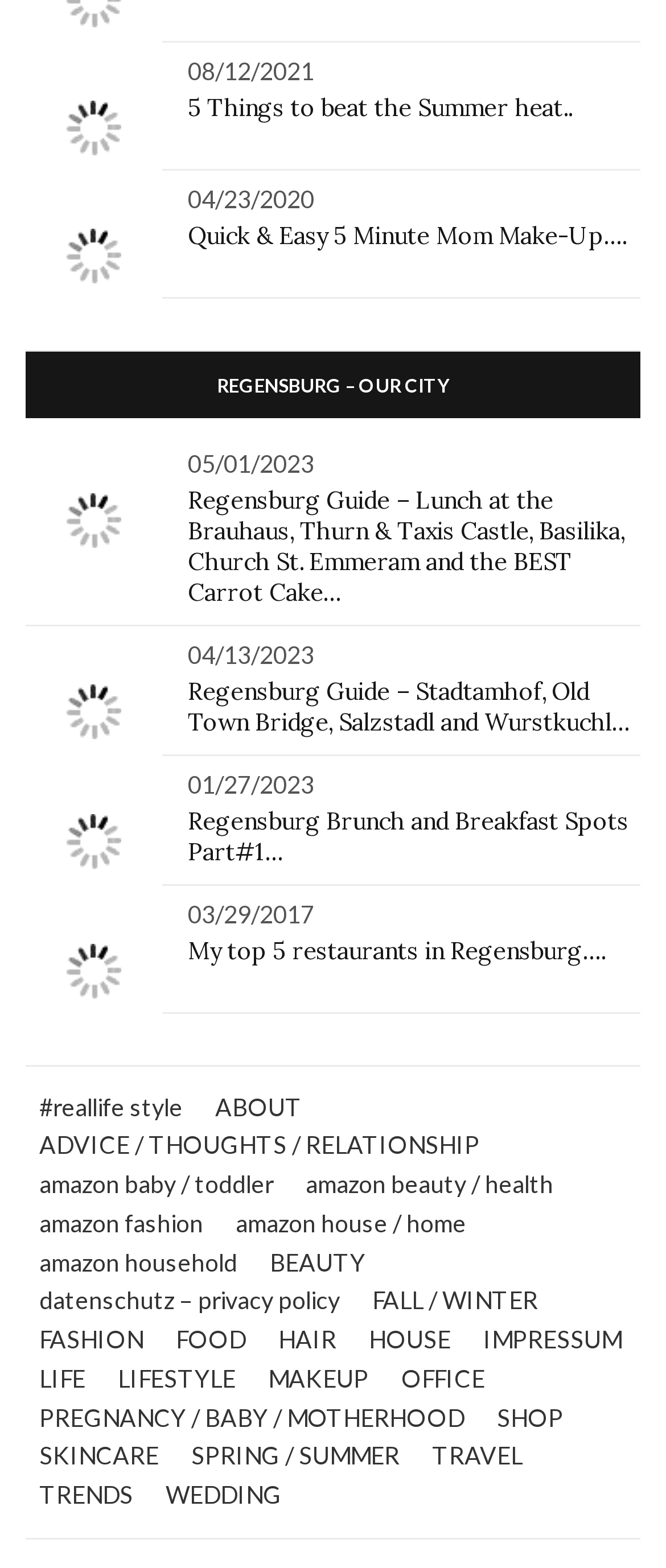Please determine the bounding box coordinates of the area that needs to be clicked to complete this task: 'Check out the 'TRAVEL' page'. The coordinates must be four float numbers between 0 and 1, formatted as [left, top, right, bottom].

[0.649, 0.917, 0.785, 0.942]